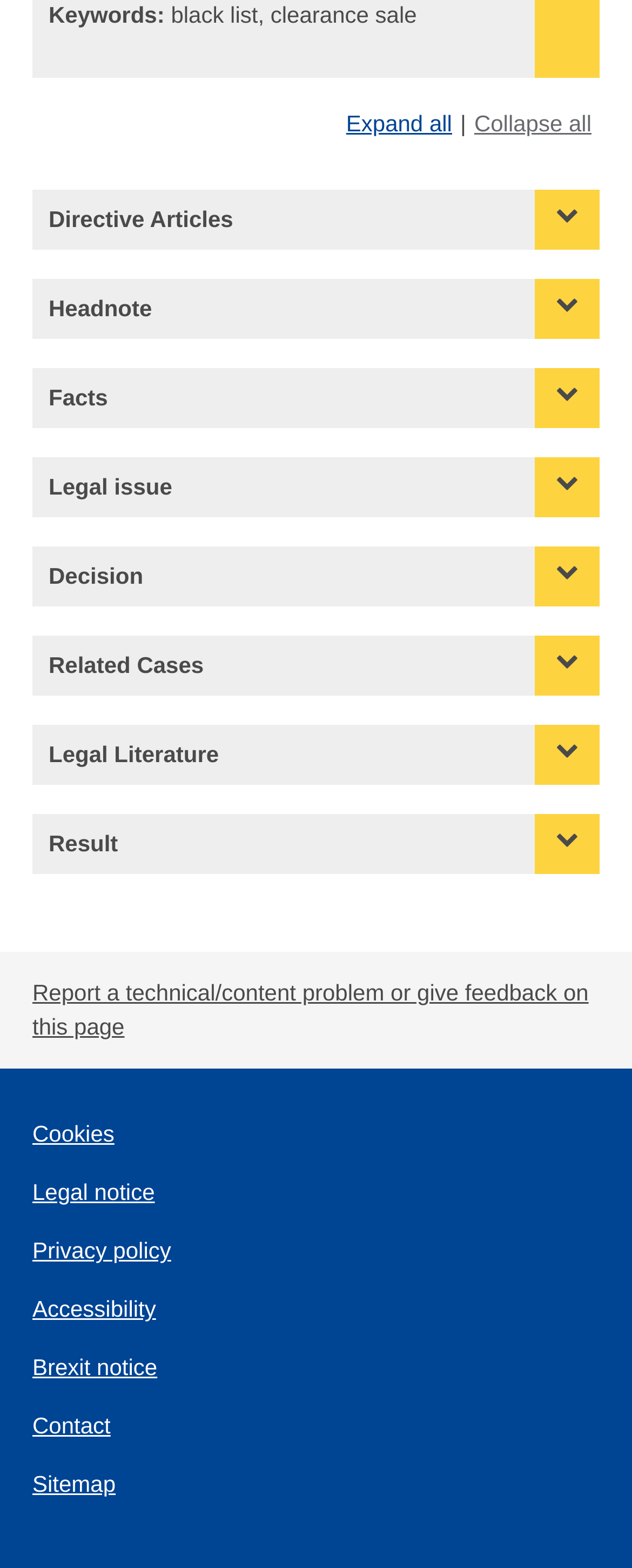Provide a single word or phrase to answer the given question: 
What is the first category of articles listed?

Directive Articles